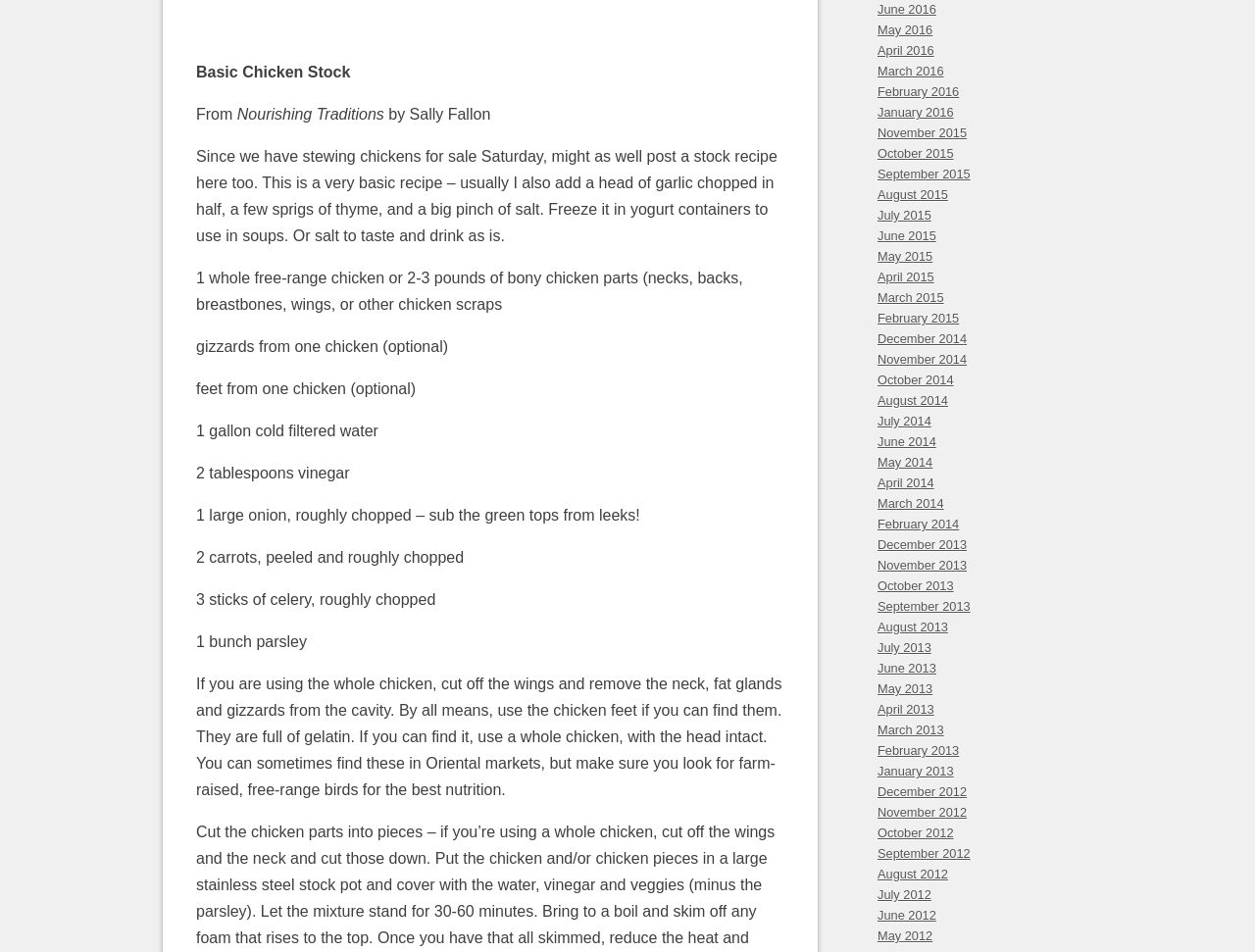How many pounds of bony chicken parts are required?
Answer the question with just one word or phrase using the image.

2-3 pounds